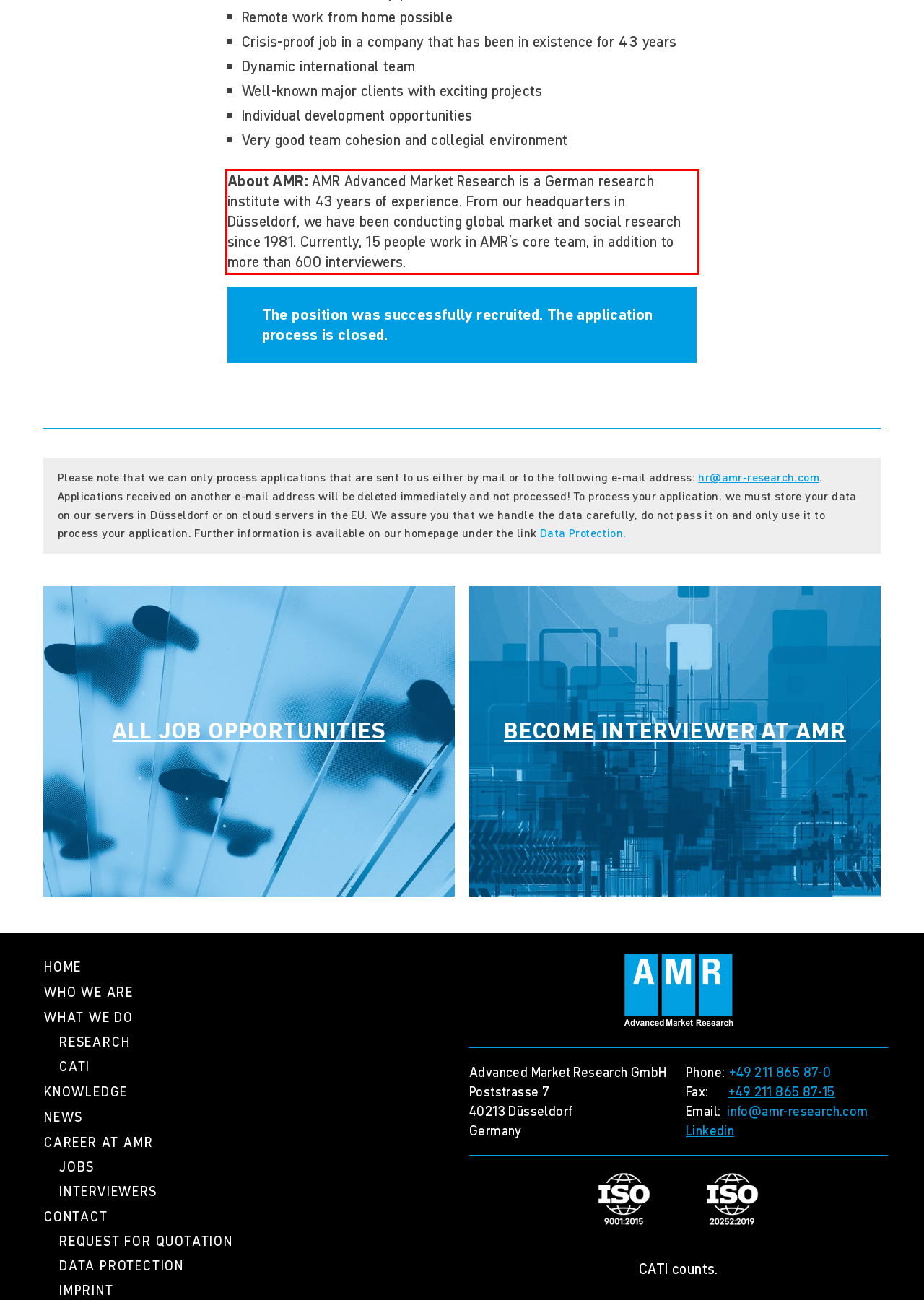There is a screenshot of a webpage with a red bounding box around a UI element. Please use OCR to extract the text within the red bounding box.

About AMR: AMR Advanced Market Research is a German research institute with 43 years of experience. From our headquarters in Düsseldorf, we have been conducting global market and social research since 1981. Currently, 15 people work in AMR’s core team, in addition to more than 600 interviewers.